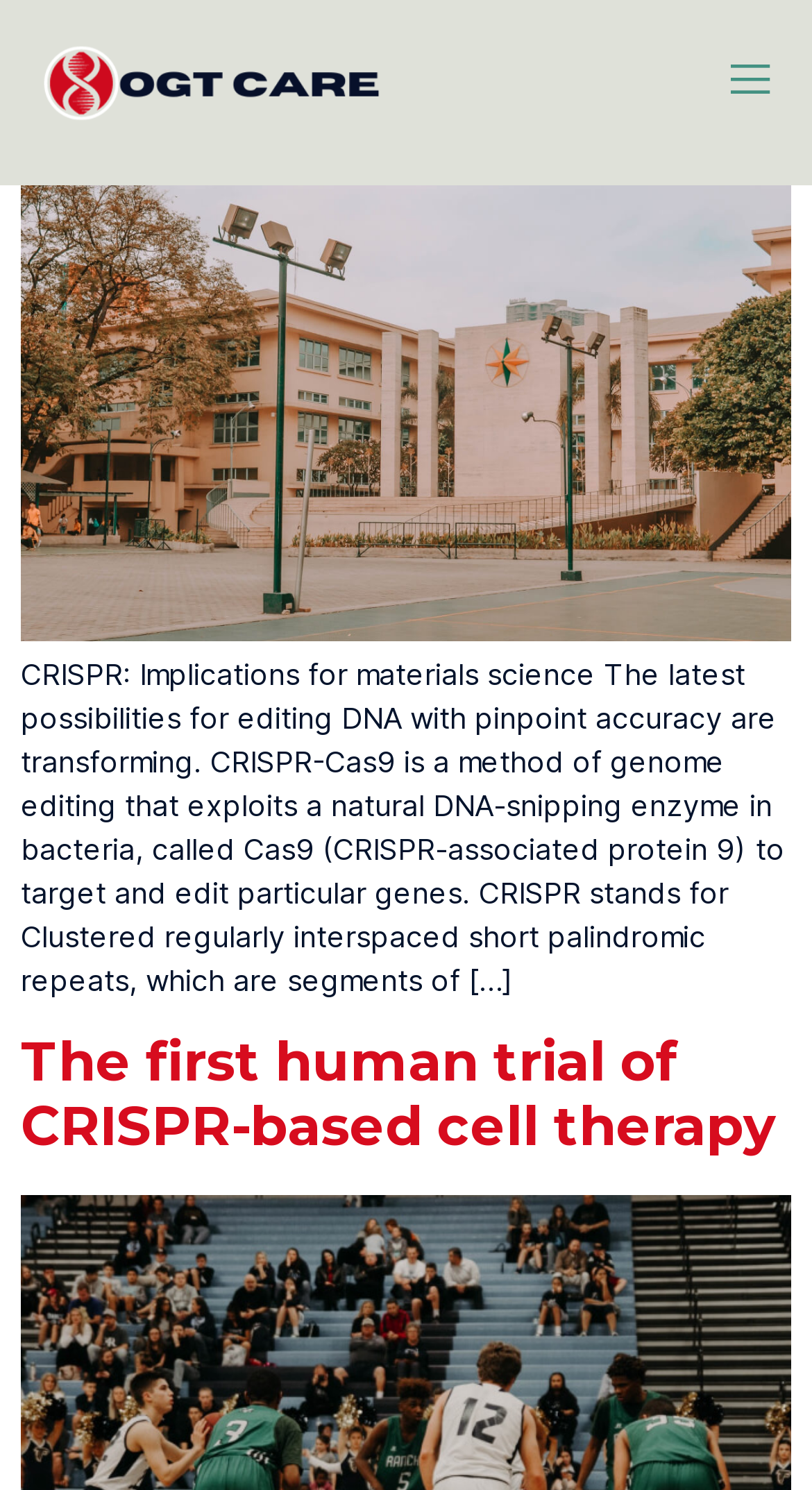Answer this question using a single word or a brief phrase:
What is the function of the button at the top right corner?

Unknown